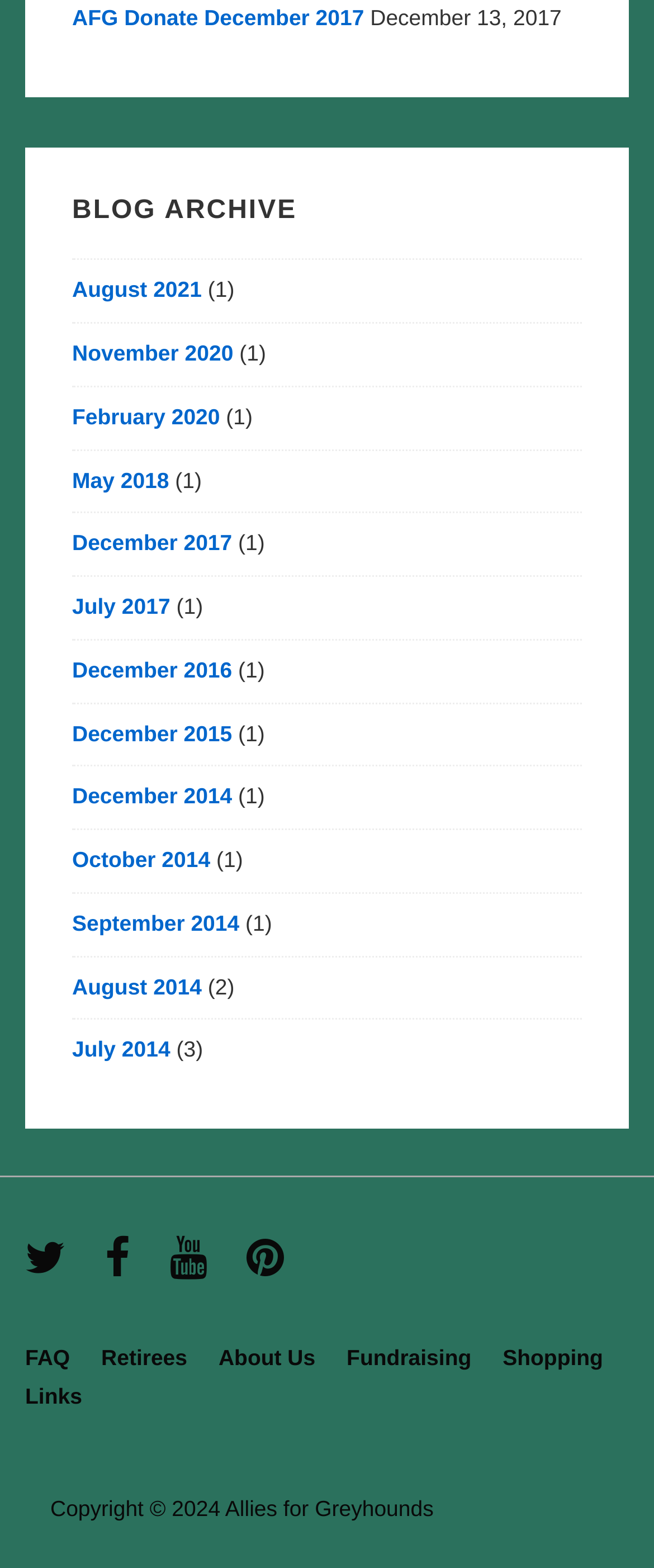Please give the bounding box coordinates of the area that should be clicked to fulfill the following instruction: "Check the 'December 2017' blog archive". The coordinates should be in the format of four float numbers from 0 to 1, i.e., [left, top, right, bottom].

[0.11, 0.338, 0.355, 0.354]